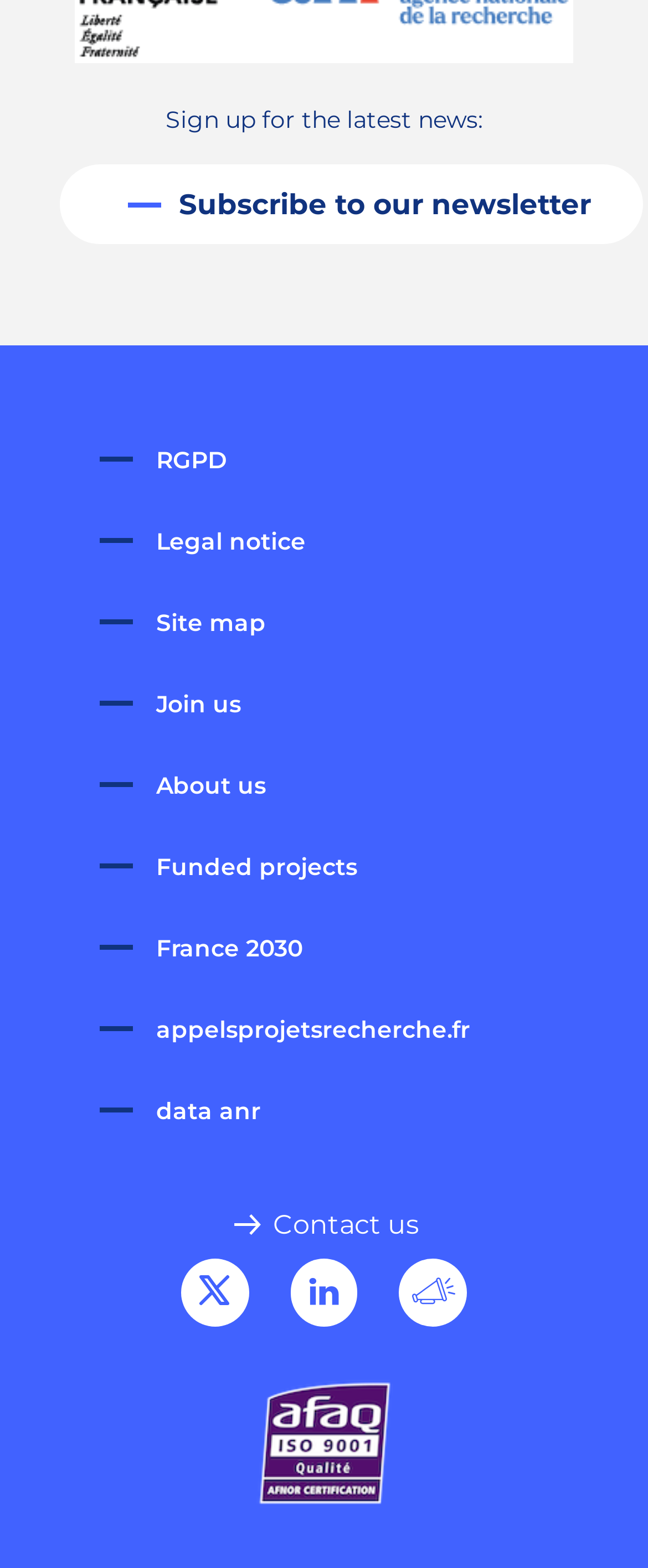What is the icon above the 'Contact us' link?
Utilize the image to construct a detailed and well-explained answer.

The icon above the 'Contact us' link is represented by the Unicode character '', which resembles an envelope, indicating that it is a contact or email icon.